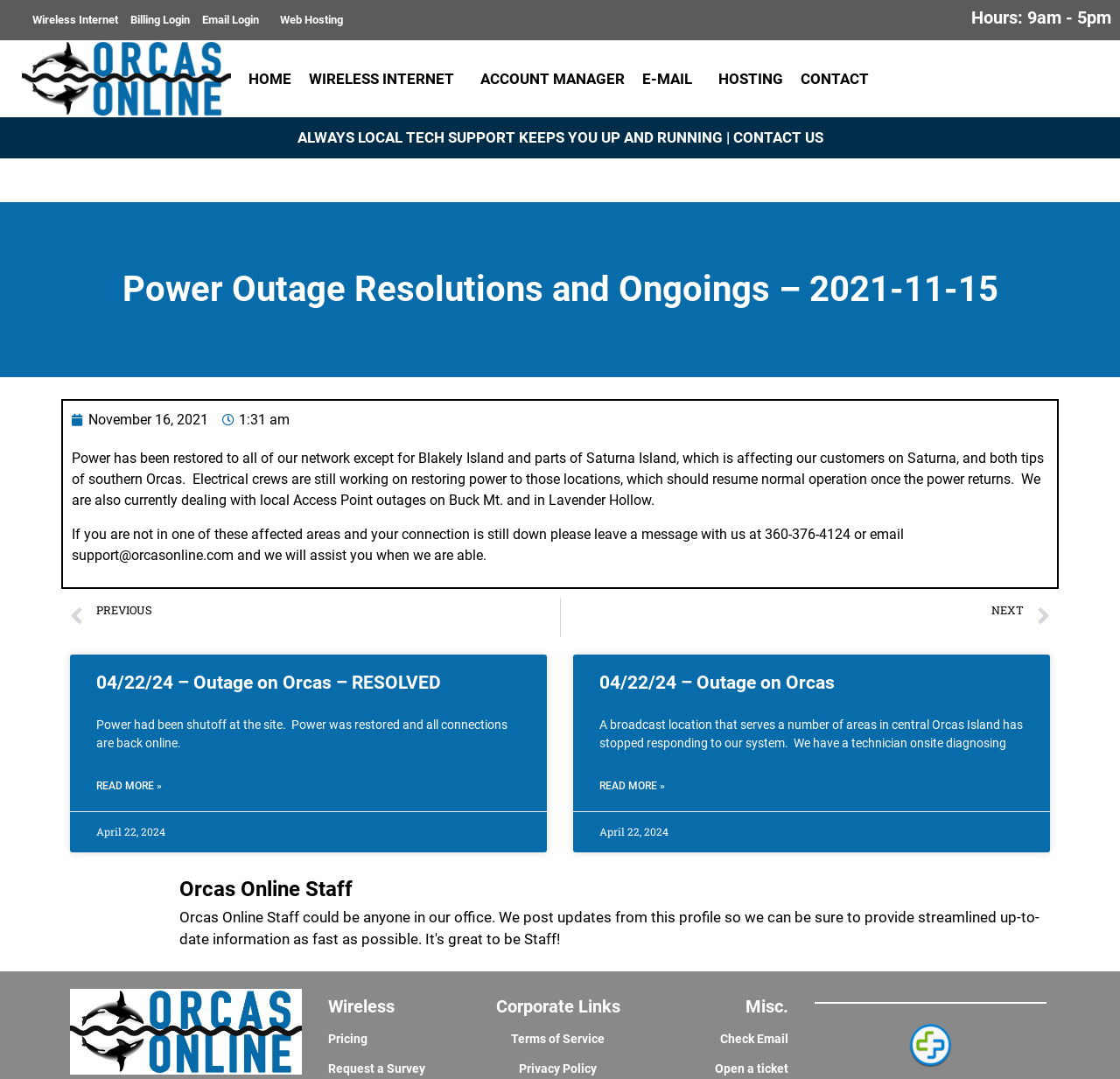Identify the bounding box of the UI component described as: "Web Hosting".

[0.245, 0.0, 0.312, 0.037]